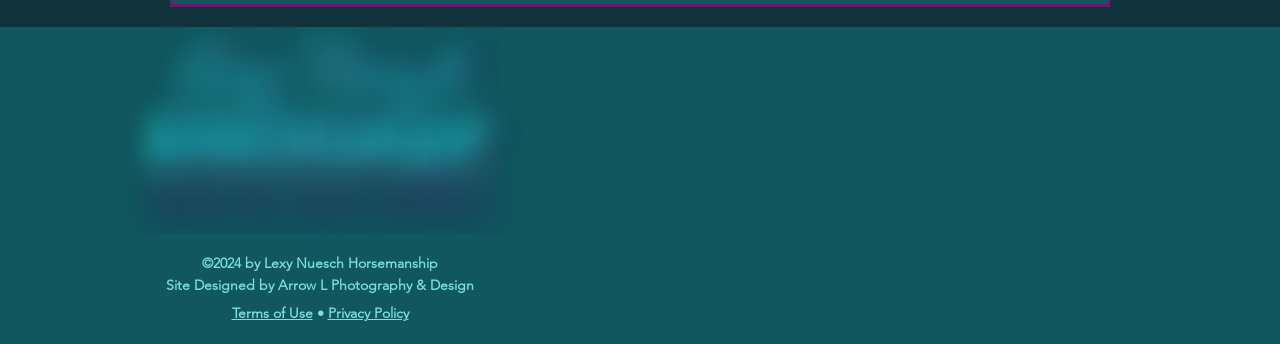Highlight the bounding box of the UI element that corresponds to this description: "Privacy Policy".

[0.256, 0.885, 0.319, 0.937]